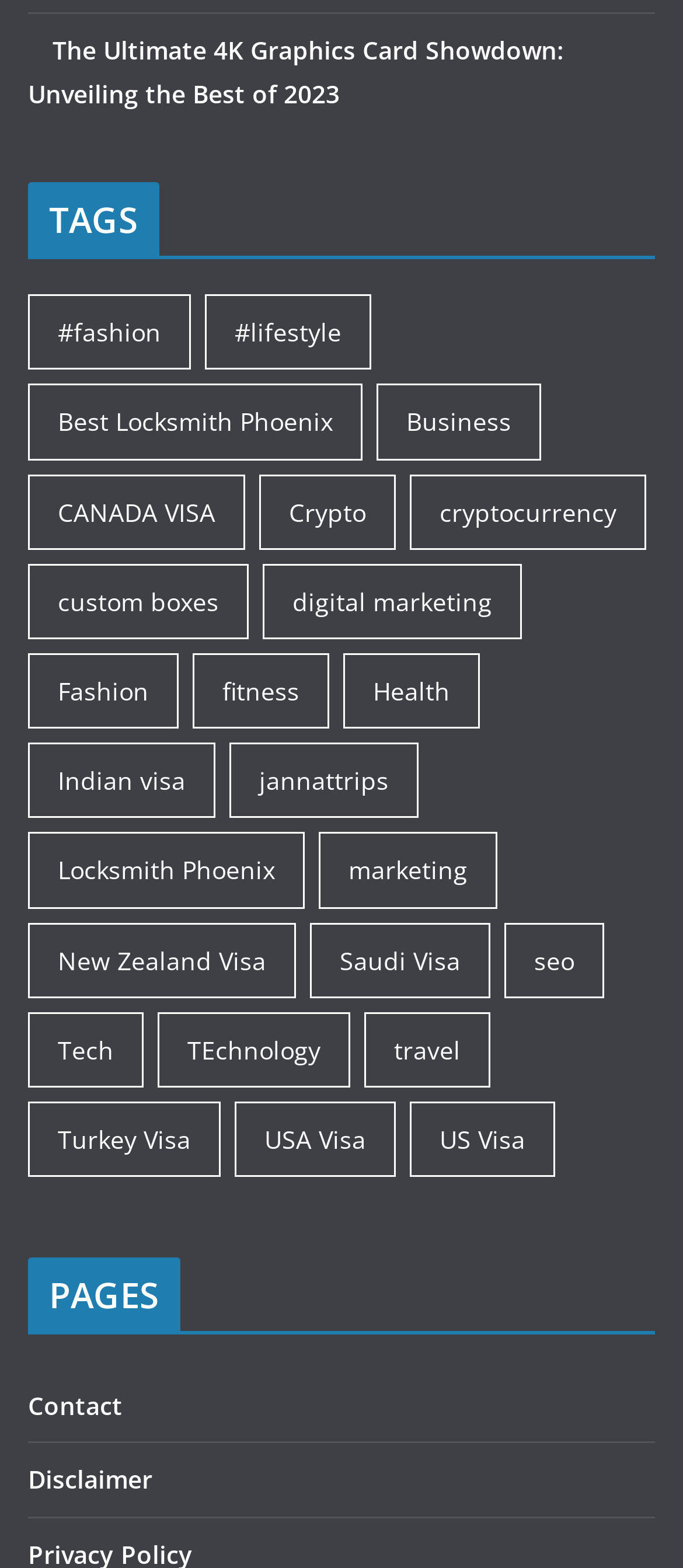How many categories are listed under 'TAGS'?
Analyze the screenshot and provide a detailed answer to the question.

By counting the number of links under the 'TAGS' heading, I found that there are 20 categories listed.